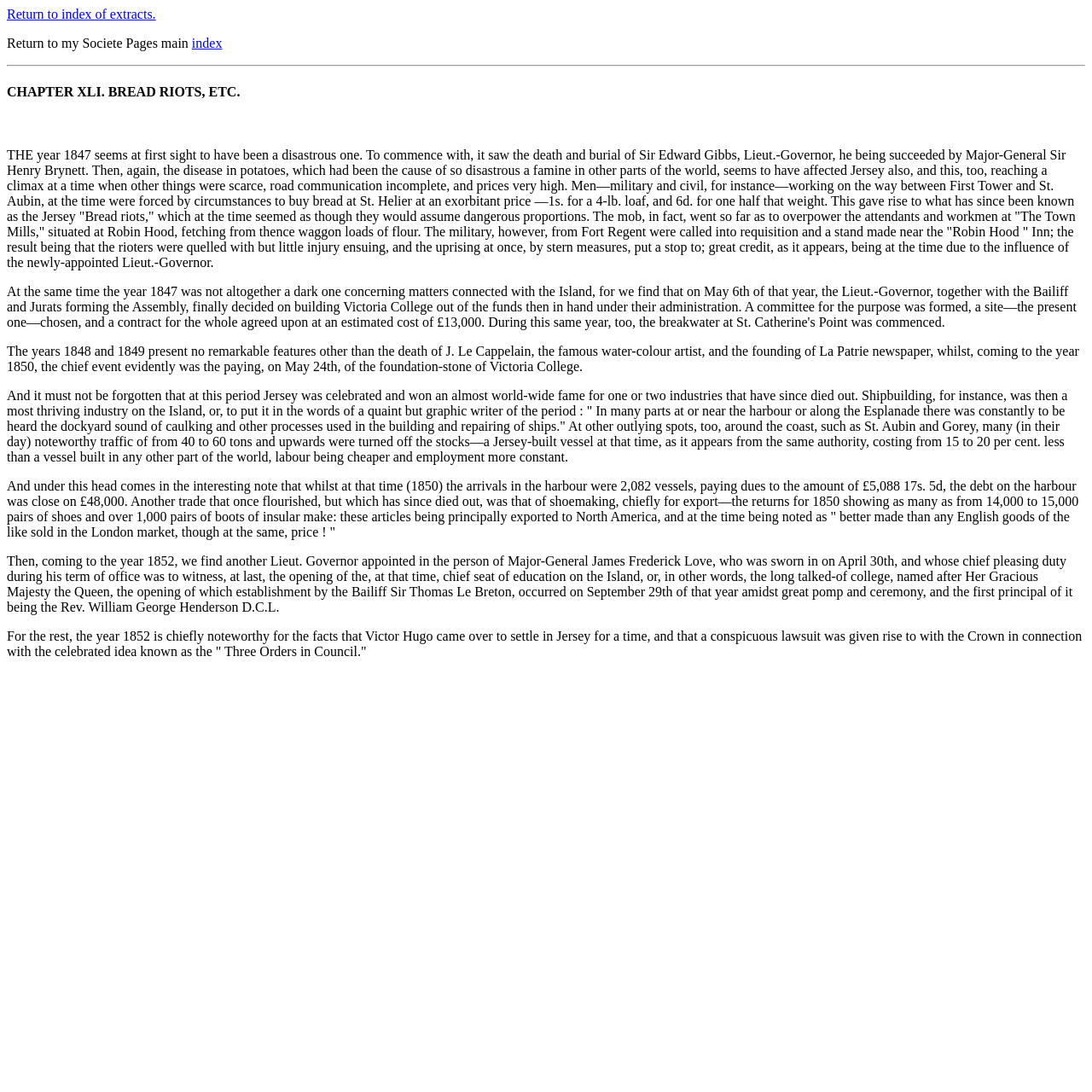What was the price of a 4-lb. loaf of bread during the bread riots?
We need a detailed and exhaustive answer to the question. Please elaborate.

The text 'Men—military and civil, for instance—working on the way between First Tower and St. Aubin, at the time were forced by circumstances to buy bread at St. Helier at an exorbitant price —1s. for a 4-lb. loaf, and 6d. for one half that weight.' indicates that the price of a 4-lb. loaf of bread during the bread riots was 1s.